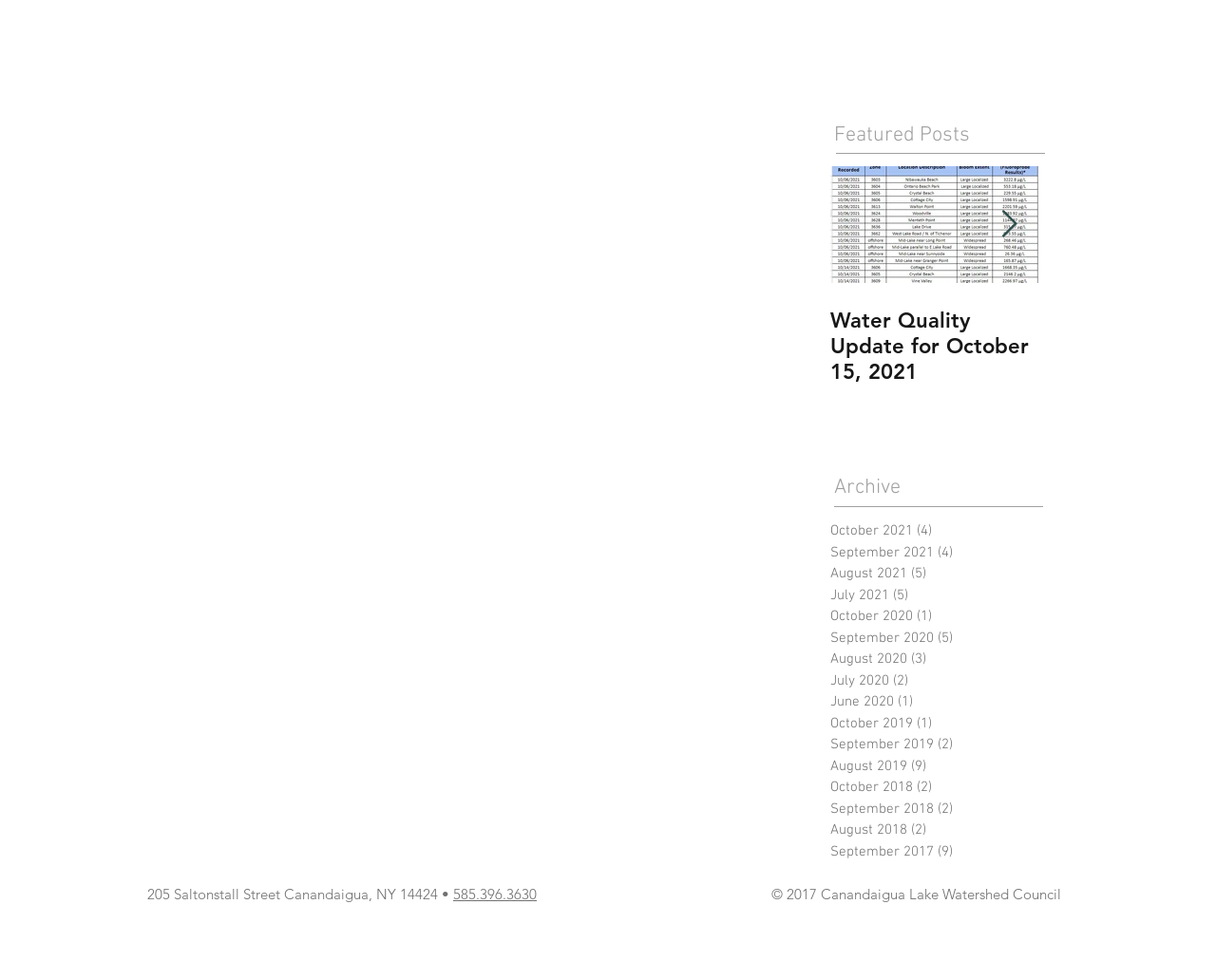What is the purpose of the 'Next Item' button?
Look at the image and provide a short answer using one word or a phrase.

To navigate to the next post